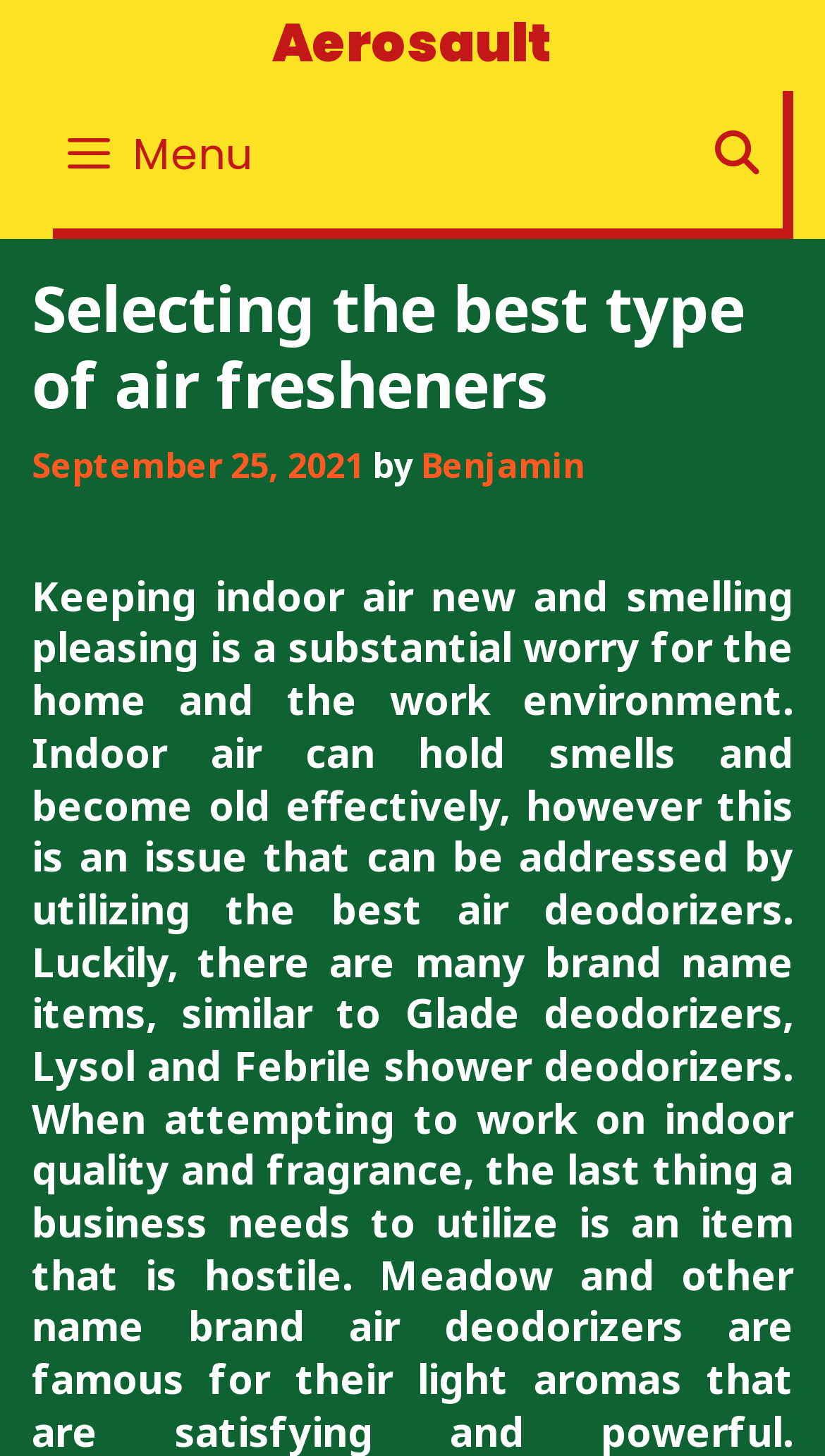Please find the top heading of the webpage and generate its text.

Selecting the best type of air fresheners